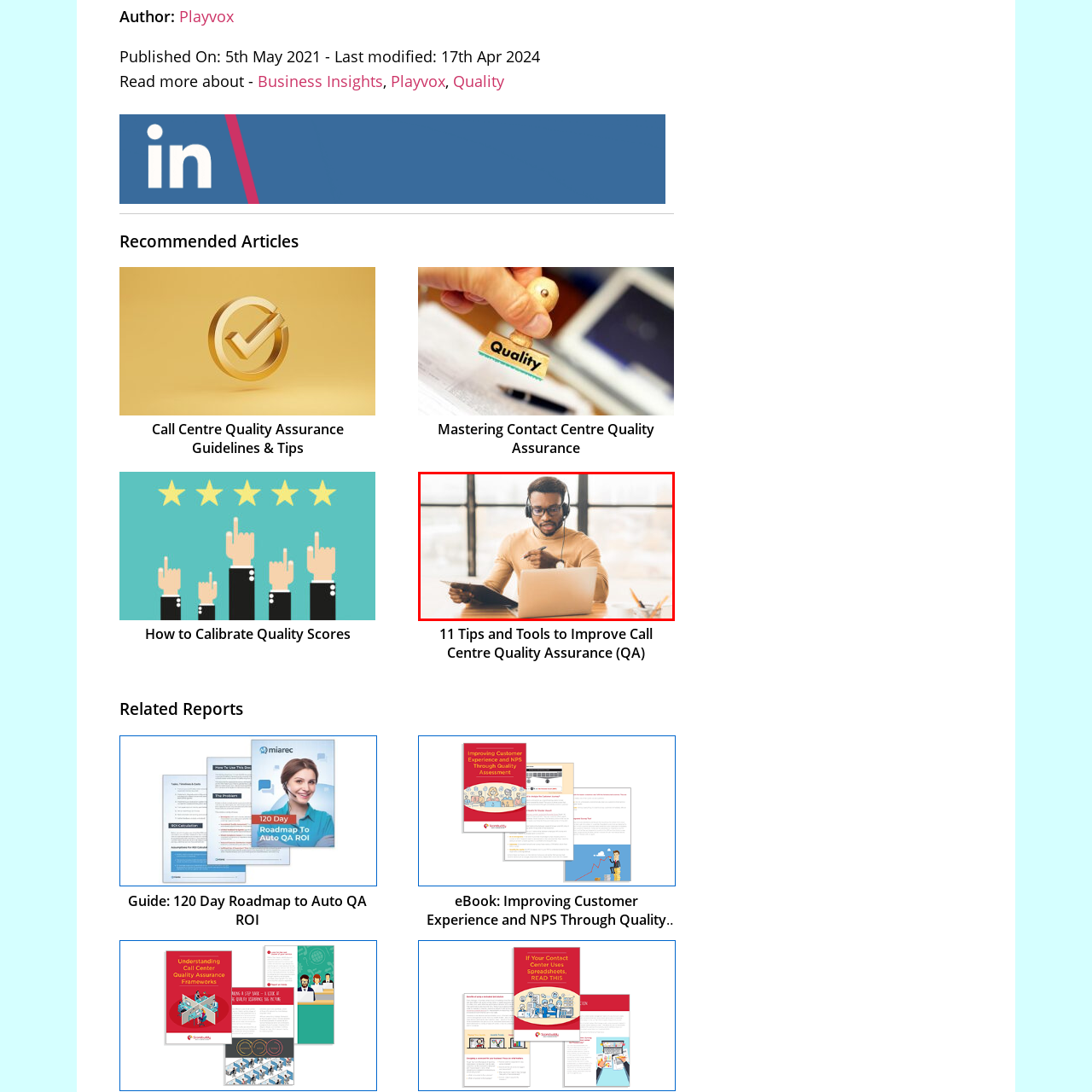Provide a comprehensive description of the content within the red-highlighted area of the image.

In a modern workspace filled with natural light, a focused individual wearing headphones is engaged in a professional task. He sits at a wooden table, attentively looking at his laptop while holding a clipboard with his left hand. His right hand is poised with a pen, suggesting he is either taking notes or preparing to share insights. The warm tones of his sweater and the contemporary decor create an inviting atmosphere for productivity. This image embodies the essence of remote work and the importance of effective communication in a professional setting.